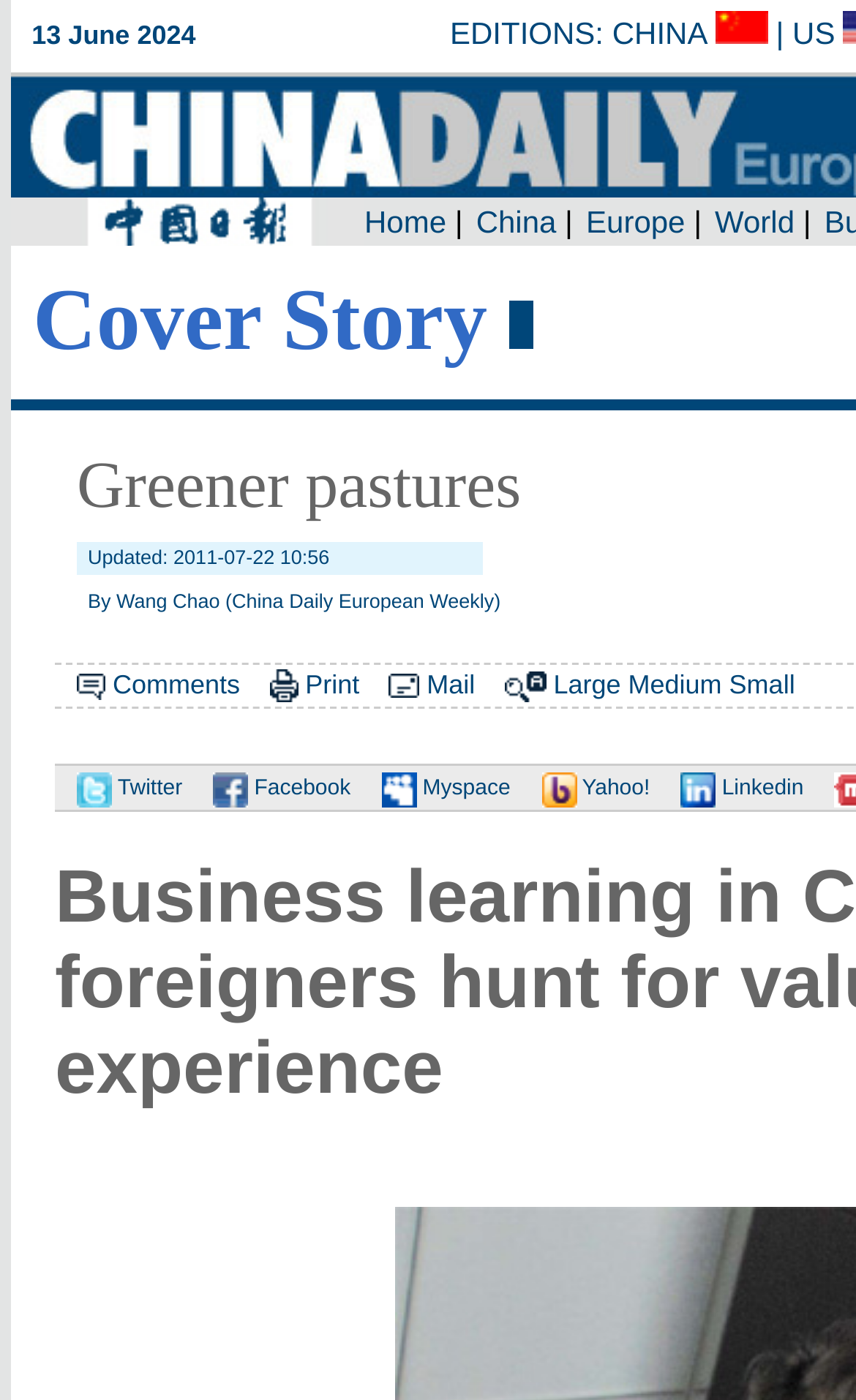Determine the bounding box coordinates of the clickable region to carry out the instruction: "Print the article".

[0.357, 0.478, 0.42, 0.5]